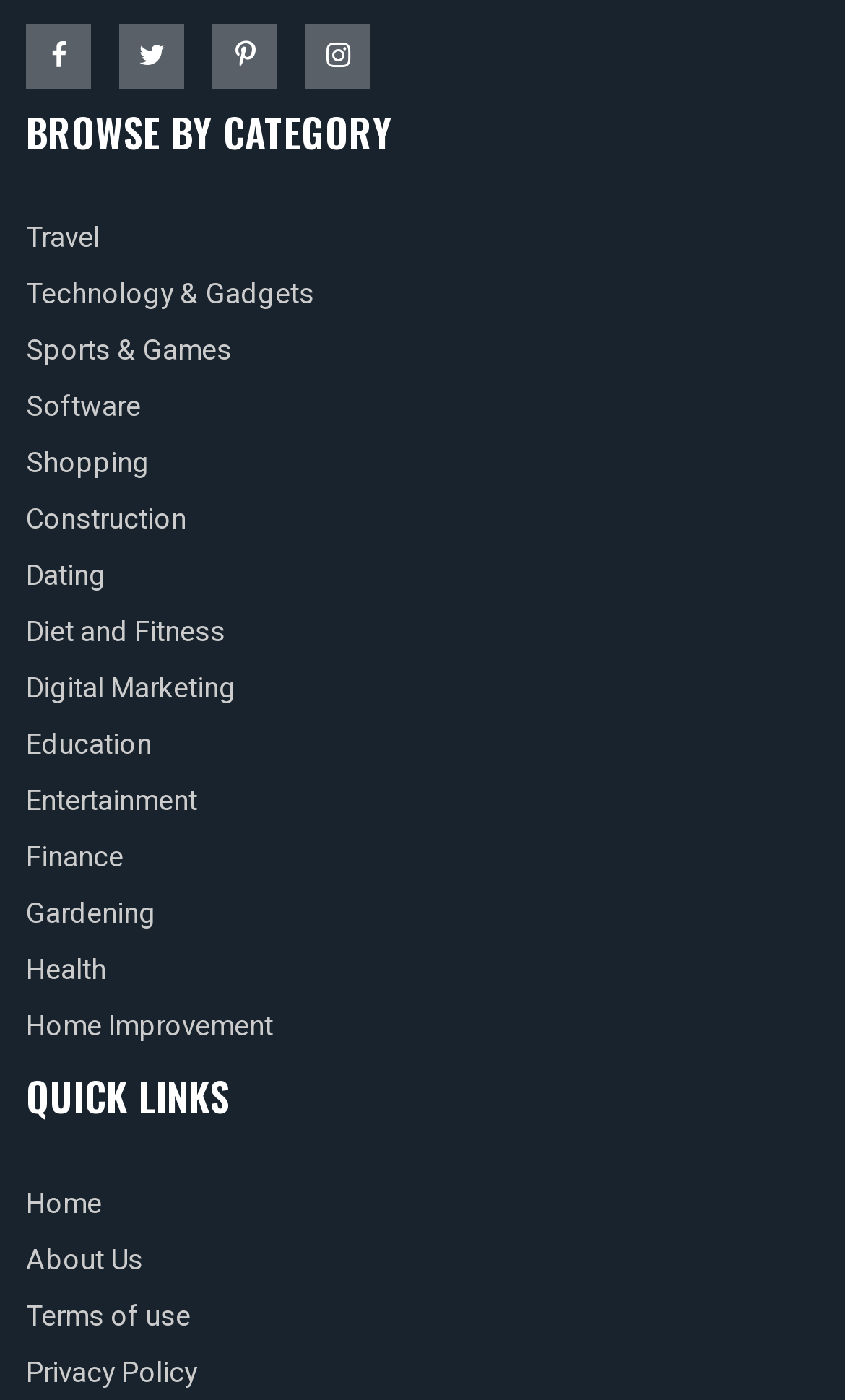Please identify the bounding box coordinates of the area that needs to be clicked to follow this instruction: "Check Privacy Policy".

[0.031, 0.965, 0.233, 0.995]